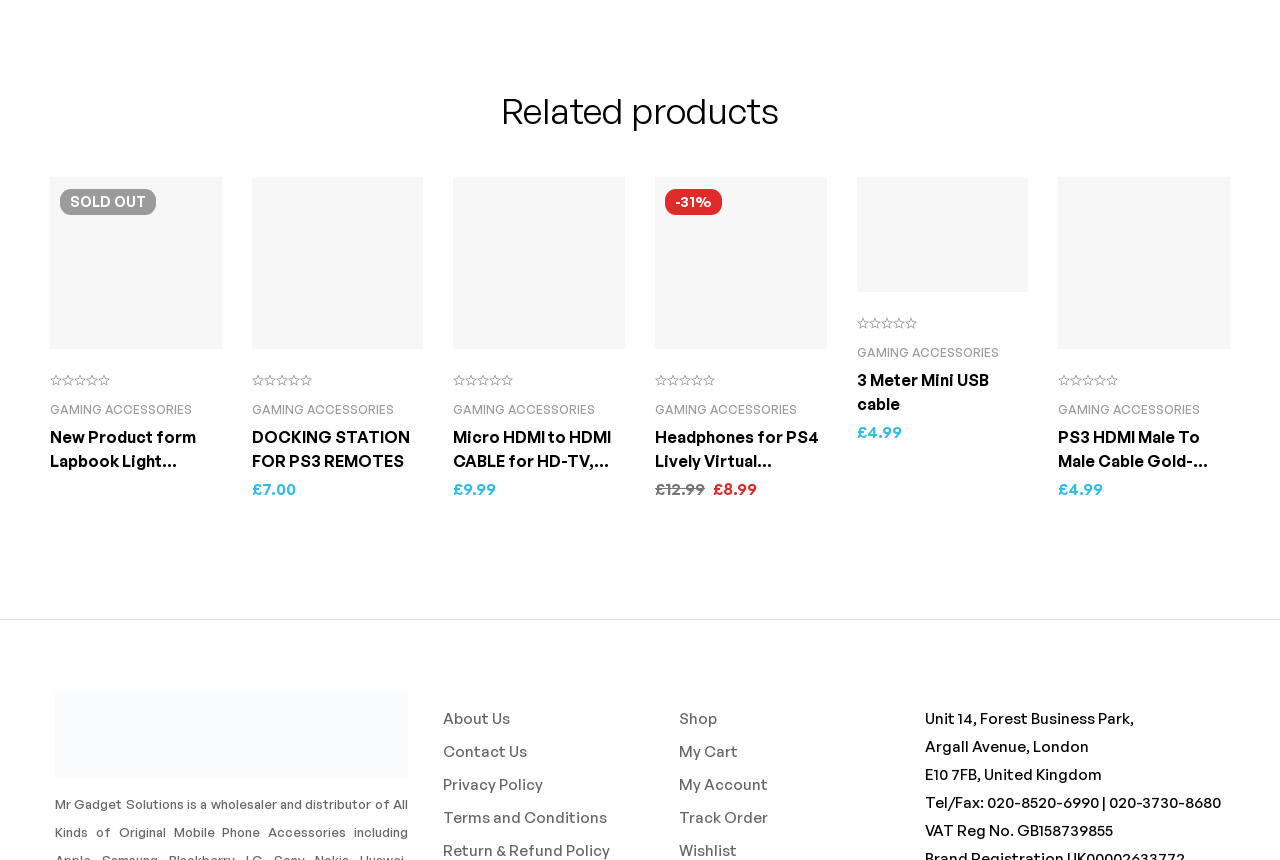Find the bounding box coordinates of the element I should click to carry out the following instruction: "View product details of Lapbook Light Handlift Business Office Game Ben EDP 13.5 in - Black China".

[0.039, 0.206, 0.173, 0.406]